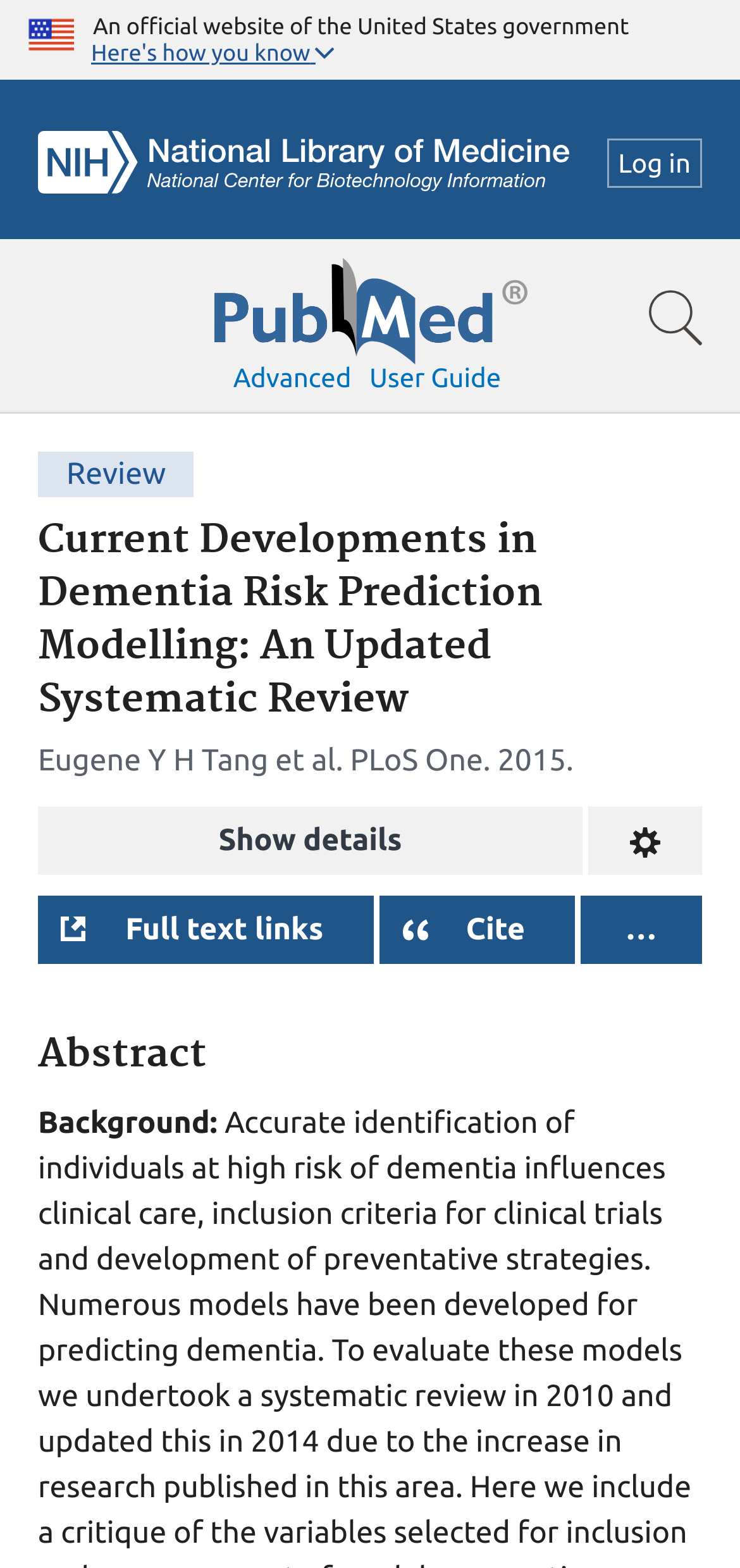Articulate a complete and detailed caption of the webpage elements.

The webpage appears to be a research article page on PubMed, a government website. At the top left corner, there is a U.S. flag icon, accompanied by a text stating "An official website of the United States government". Next to it, there is a button labeled "Here's how you know" which is expanded to show more information.

On the top right corner, there are several links, including "NCBI Logo", "Log in", and a search bar. The search bar has a PubMed logo on the left side. Below the search bar, there are links to "Advanced" search and "User guide".

The main content of the page is divided into sections. The first section has a heading "Current Developments in Dementia Risk Prediction Modelling: An Updated Systematic Review" and lists the authors, including Eugene Y H Tang et al. The publication details, including the journal name "PLoS One" and the publication year "2015", are also provided.

Below the publication details, there are several buttons, including "Show details", "Change format", "Full text links", and "Cite". The "Cite" button has a dropdown menu with different citation styles.

The next section is the abstract, which starts with the heading "Abstract" and a subheading "Background:". The abstract text is not fully provided in the accessibility tree, but it appears to discuss the topic of dementia risk prediction modeling.

There are no images on the page apart from the logos and icons mentioned above. The overall layout is organized, with clear headings and concise text.